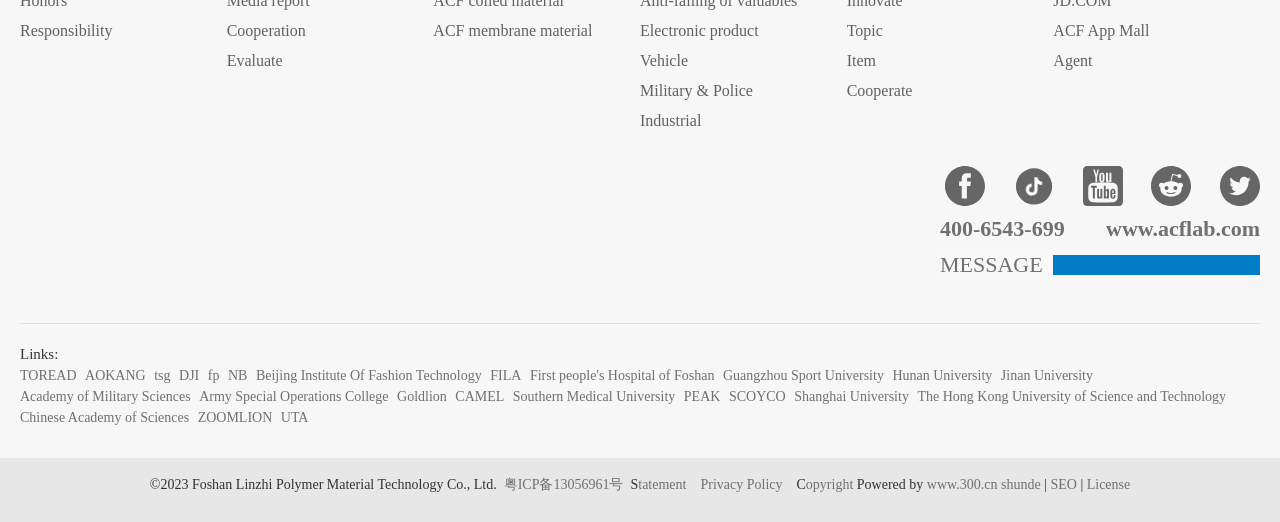Determine the bounding box coordinates of the clickable region to carry out the instruction: "Read the Privacy Policy".

[0.547, 0.914, 0.611, 0.943]